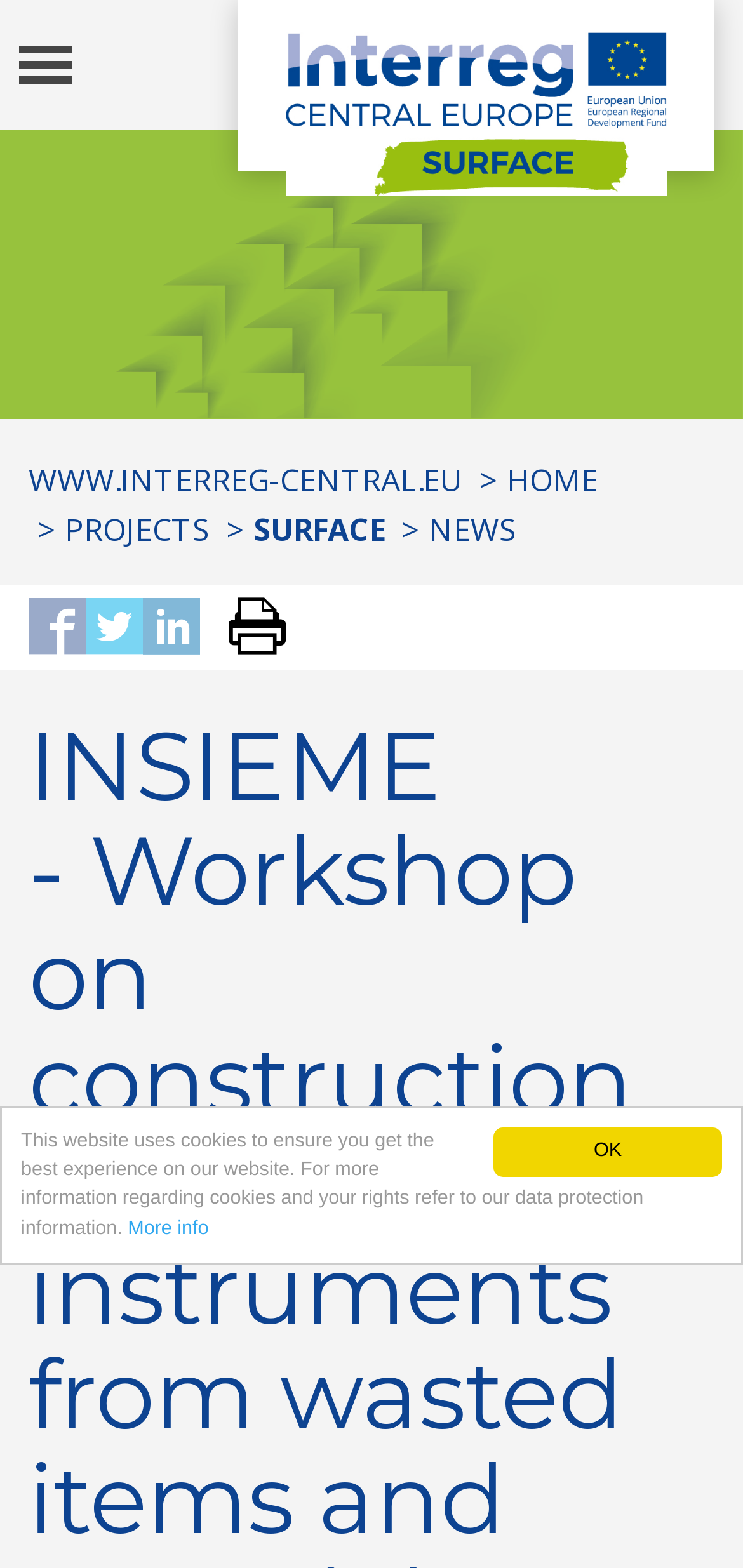What is the purpose of this website?
Please utilize the information in the image to give a detailed response to the question.

Based on the meta description and the overall structure of the webpage, it appears that this website is dedicated to promoting regional cooperation among nine central European countries. The presence of links to projects, news, and other related topics suggests that the website is a platform for collaboration and information sharing.